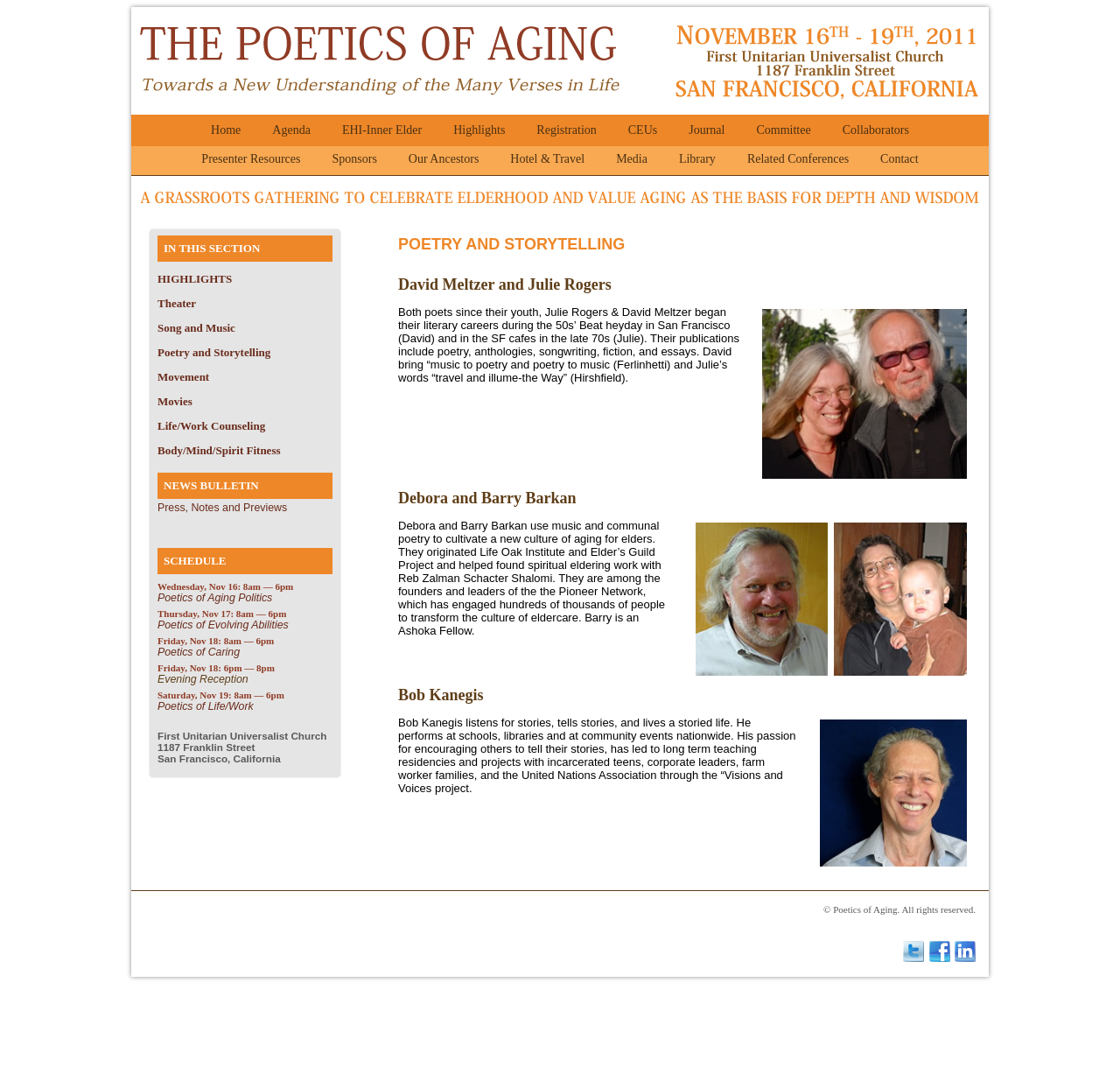Please identify the bounding box coordinates of the area I need to click to accomplish the following instruction: "Search for a topic".

None